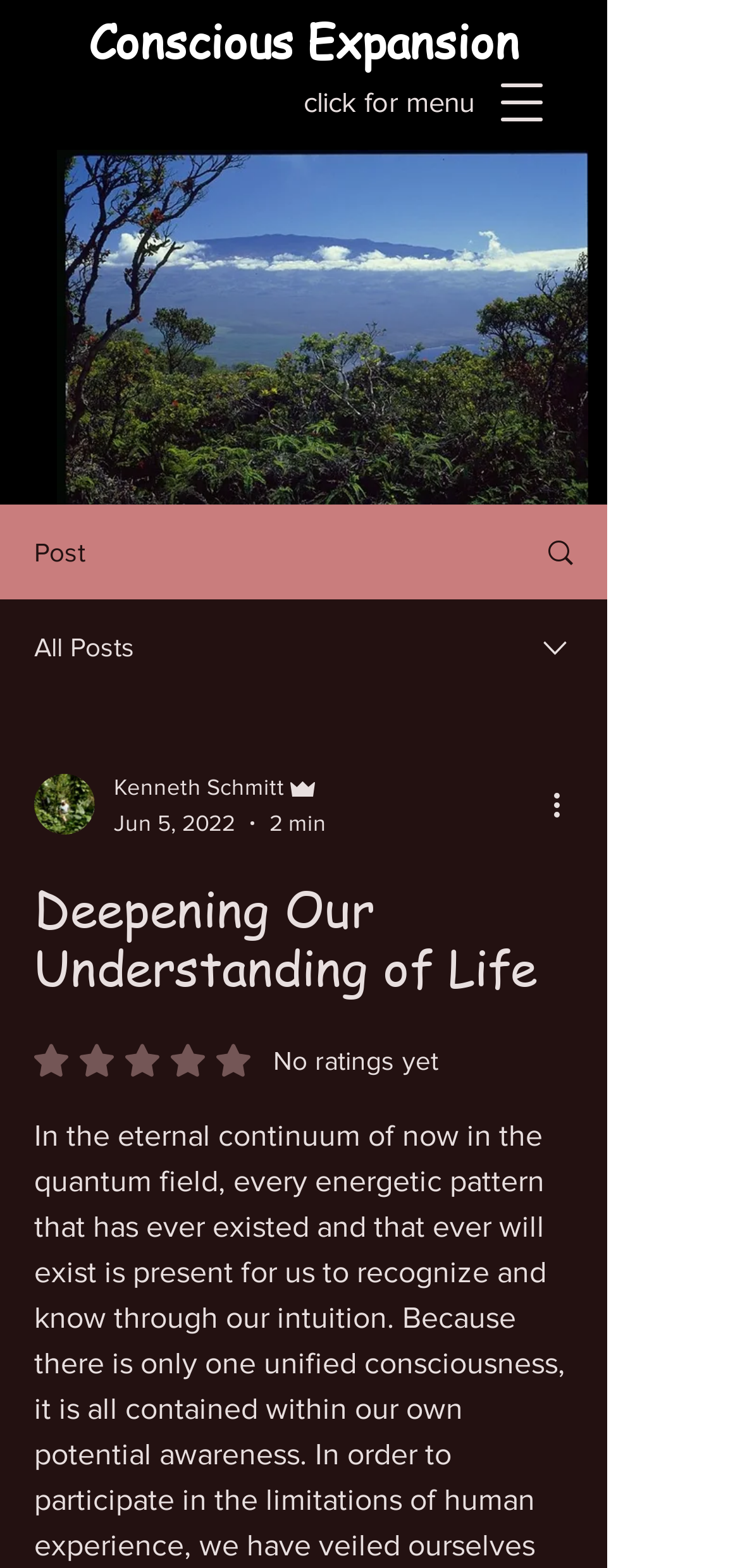Respond to the question with just a single word or phrase: 
What is the type of the 'Post' element?

StaticText